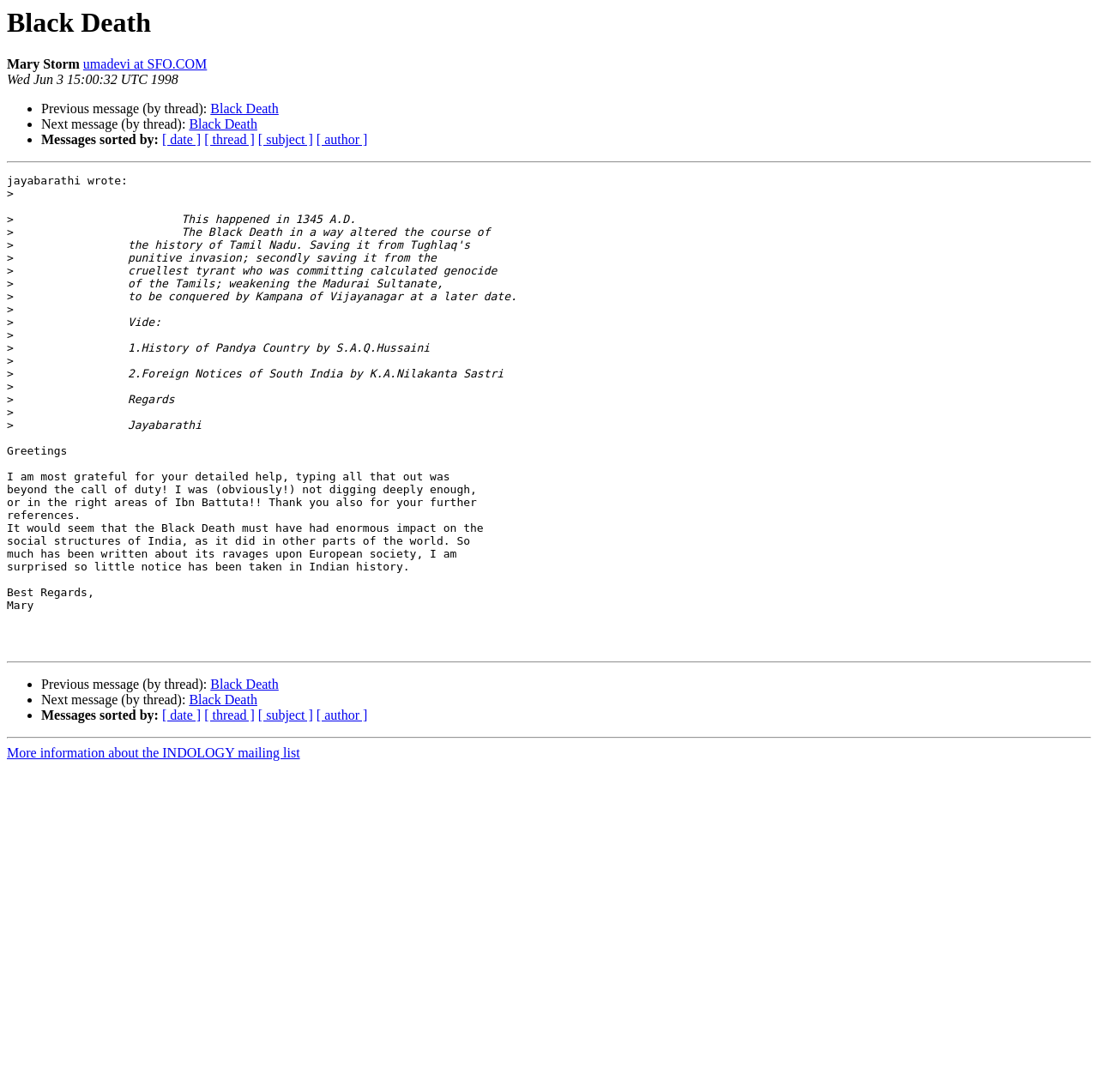Please identify the bounding box coordinates of the area I need to click to accomplish the following instruction: "Click on the link to view previous message".

[0.192, 0.093, 0.254, 0.106]